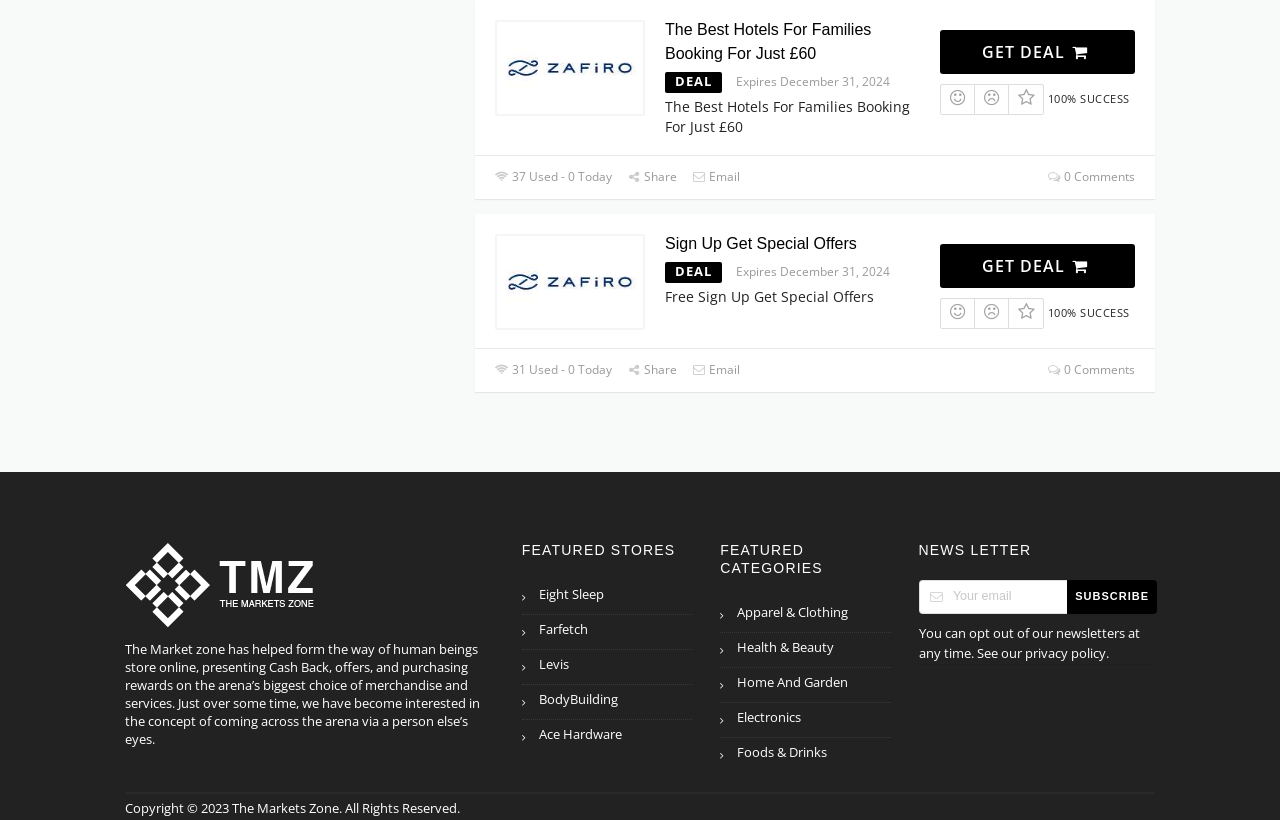What is the success rate of the deal?
Based on the image, give a concise answer in the form of a single word or short phrase.

100% SUCCESS